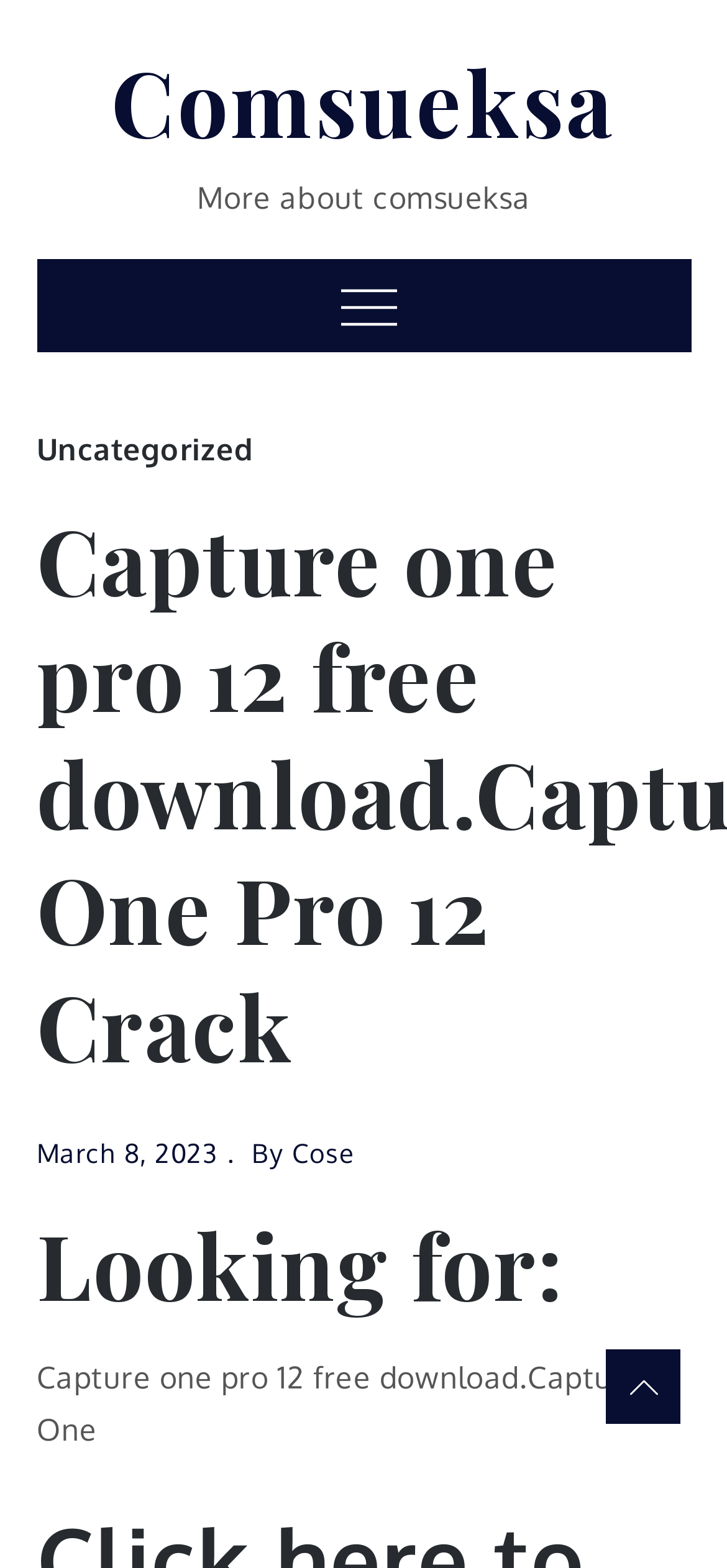Provide a short answer using a single word or phrase for the following question: 
What is the category of the post?

Uncategorized